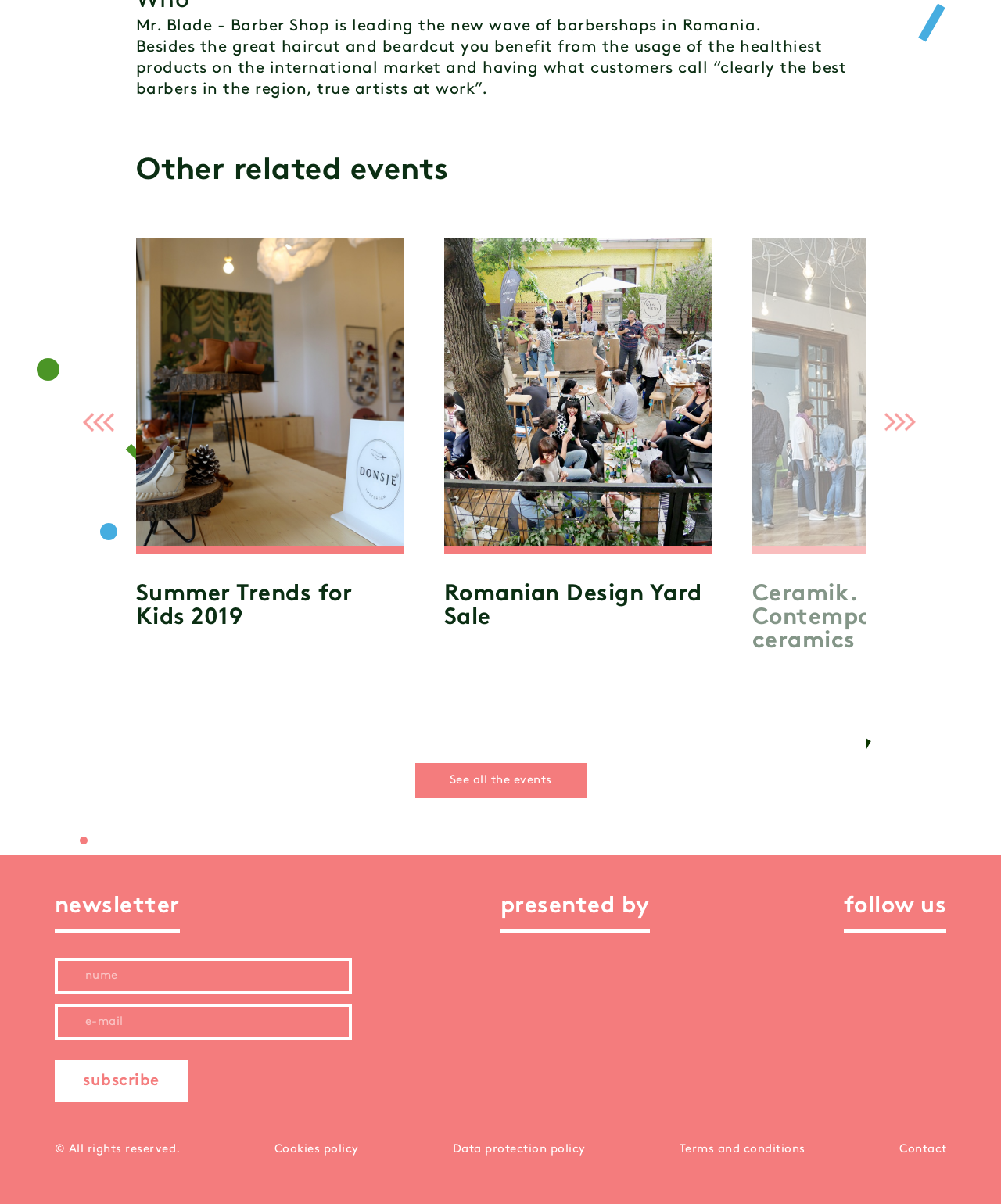Please identify the coordinates of the bounding box for the clickable region that will accomplish this instruction: "Go to the previous page".

[0.071, 0.337, 0.129, 0.365]